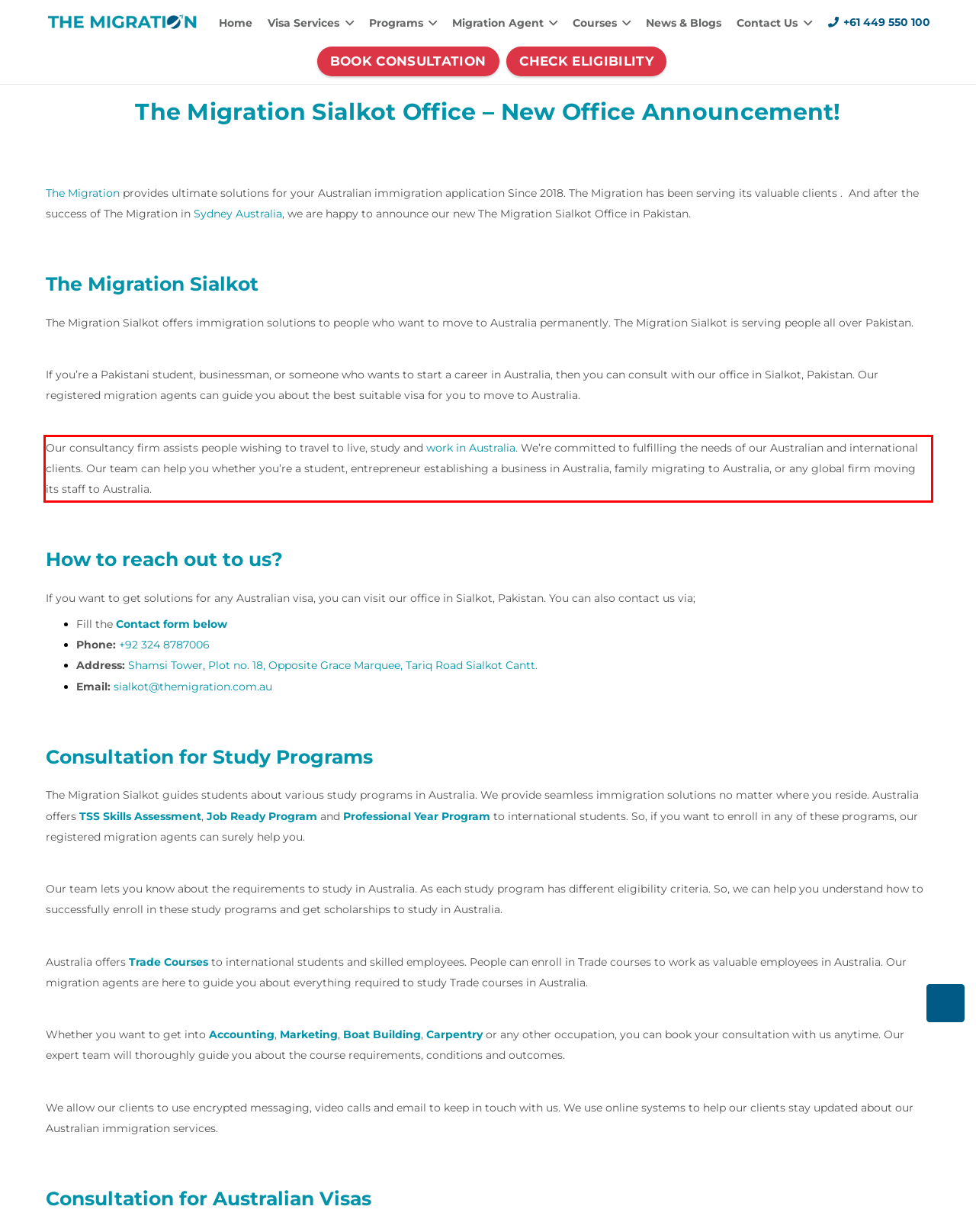You are given a webpage screenshot with a red bounding box around a UI element. Extract and generate the text inside this red bounding box.

Our consultancy firm assists people wishing to travel to live, study and work in Australia. We’re committed to fulfilling the needs of our Australian and international clients. Our team can help you whether you’re a student, entrepreneur establishing a business in Australia, family migrating to Australia, or any global firm moving its staff to Australia.